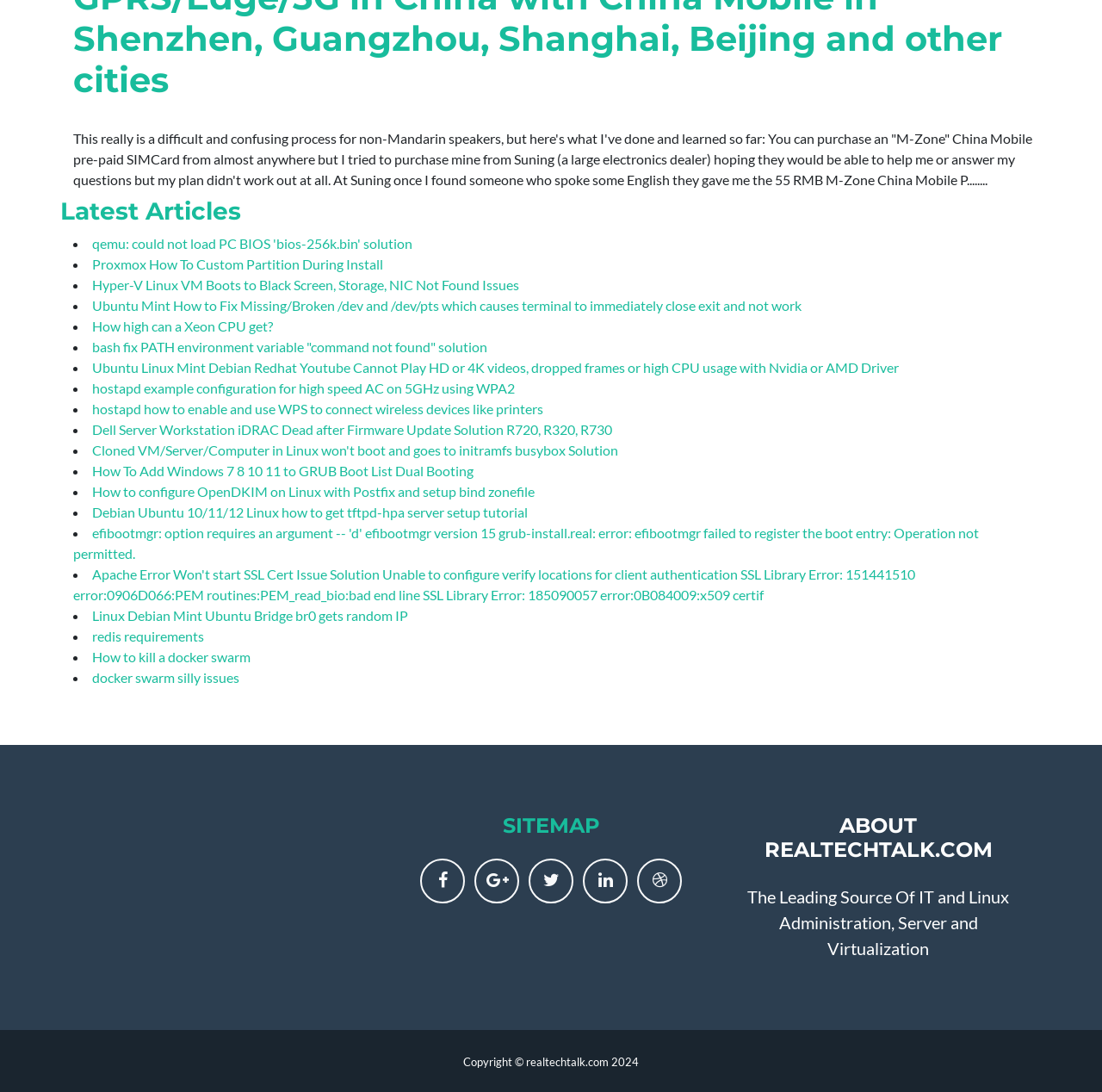Determine the bounding box coordinates for the UI element described. Format the coordinates as (top-left x, top-left y, bottom-right x, bottom-right y) and ensure all values are between 0 and 1. Element description: Sitemap

[0.456, 0.744, 0.544, 0.767]